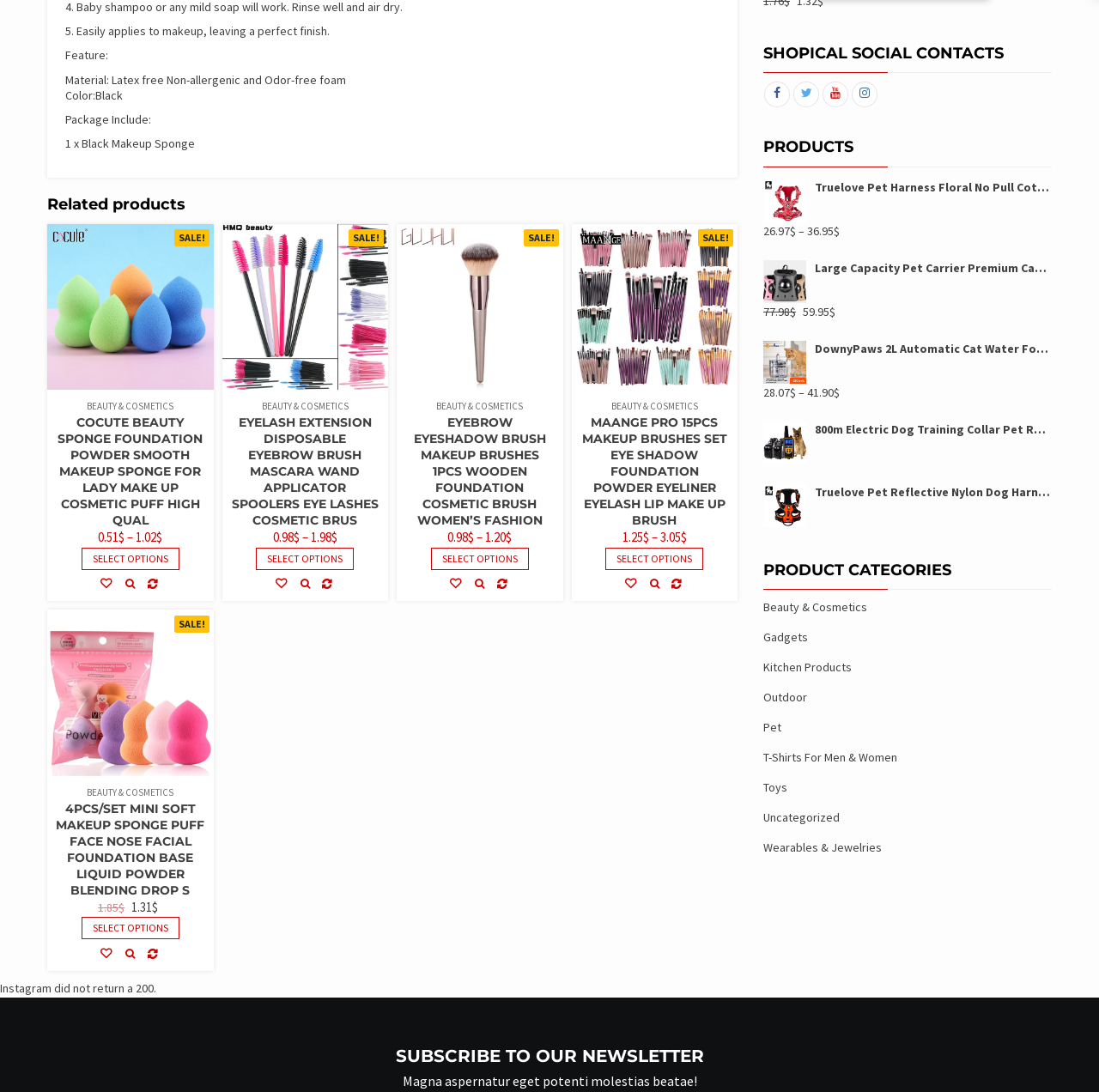Using the provided description Twitter, find the bounding box coordinates for the UI element. Provide the coordinates in (top-left x, top-left y, bottom-right x, bottom-right y) format, ensuring all values are between 0 and 1.

[0.722, 0.075, 0.745, 0.099]